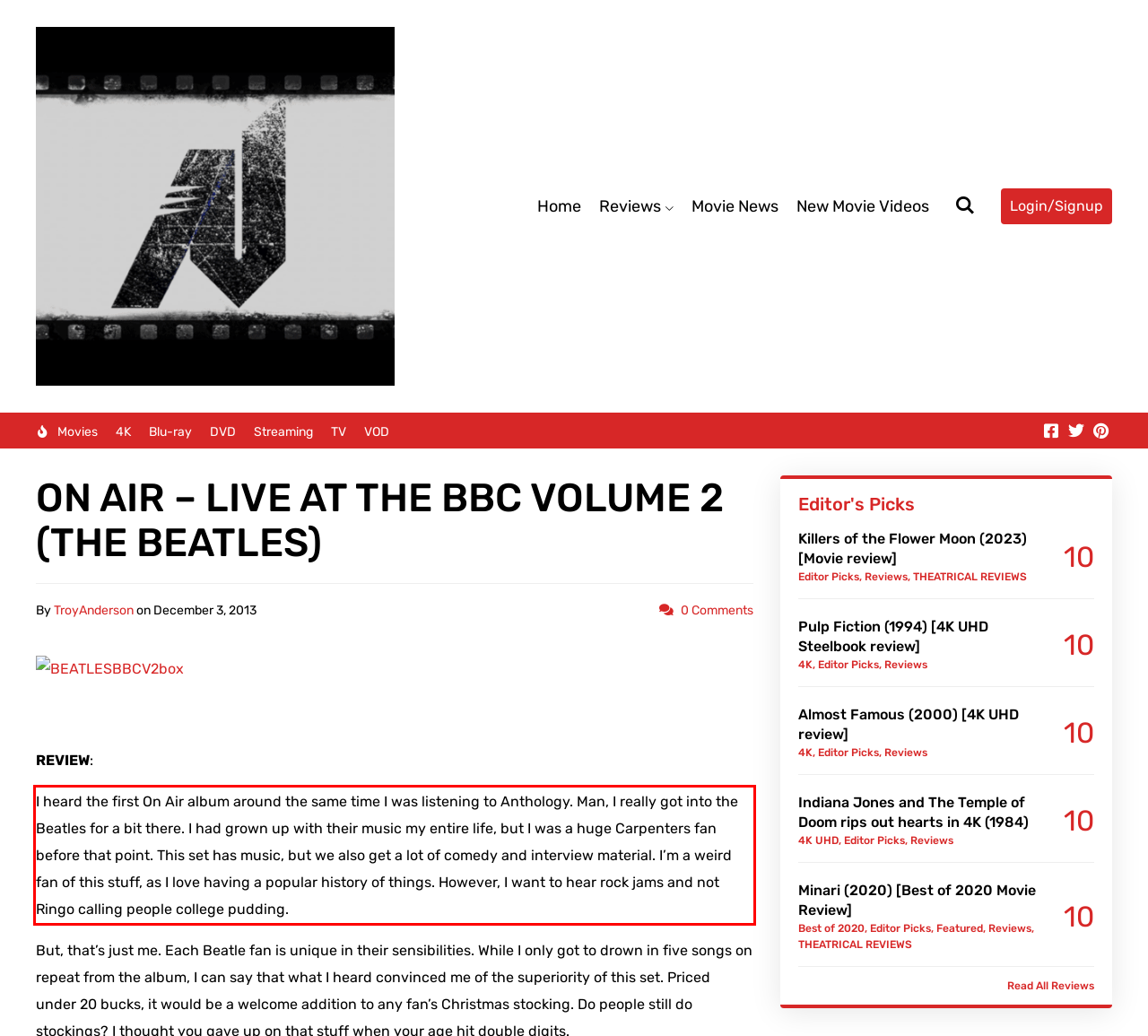Using OCR, extract the text content found within the red bounding box in the given webpage screenshot.

I heard the first On Air album around the same time I was listening to Anthology. Man, I really got into the Beatles for a bit there. I had grown up with their music my entire life, but I was a huge Carpenters fan before that point. This set has music, but we also get a lot of comedy and interview material. I’m a weird fan of this stuff, as I love having a popular history of things. However, I want to hear rock jams and not Ringo calling people college pudding.